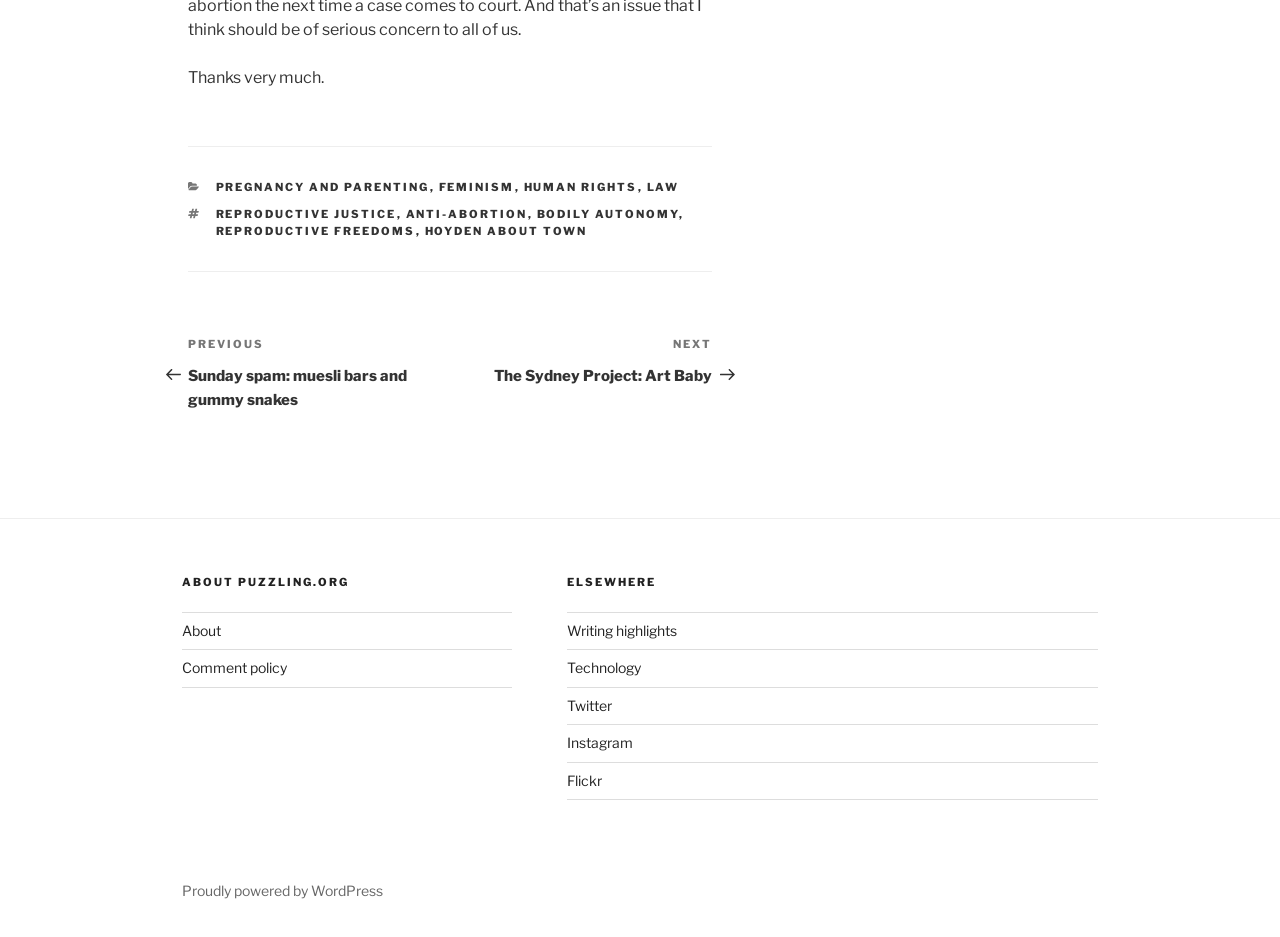Please determine the bounding box coordinates of the element to click on in order to accomplish the following task: "Click on 'FEMINISM'". Ensure the coordinates are four float numbers ranging from 0 to 1, i.e., [left, top, right, bottom].

[0.343, 0.192, 0.402, 0.207]